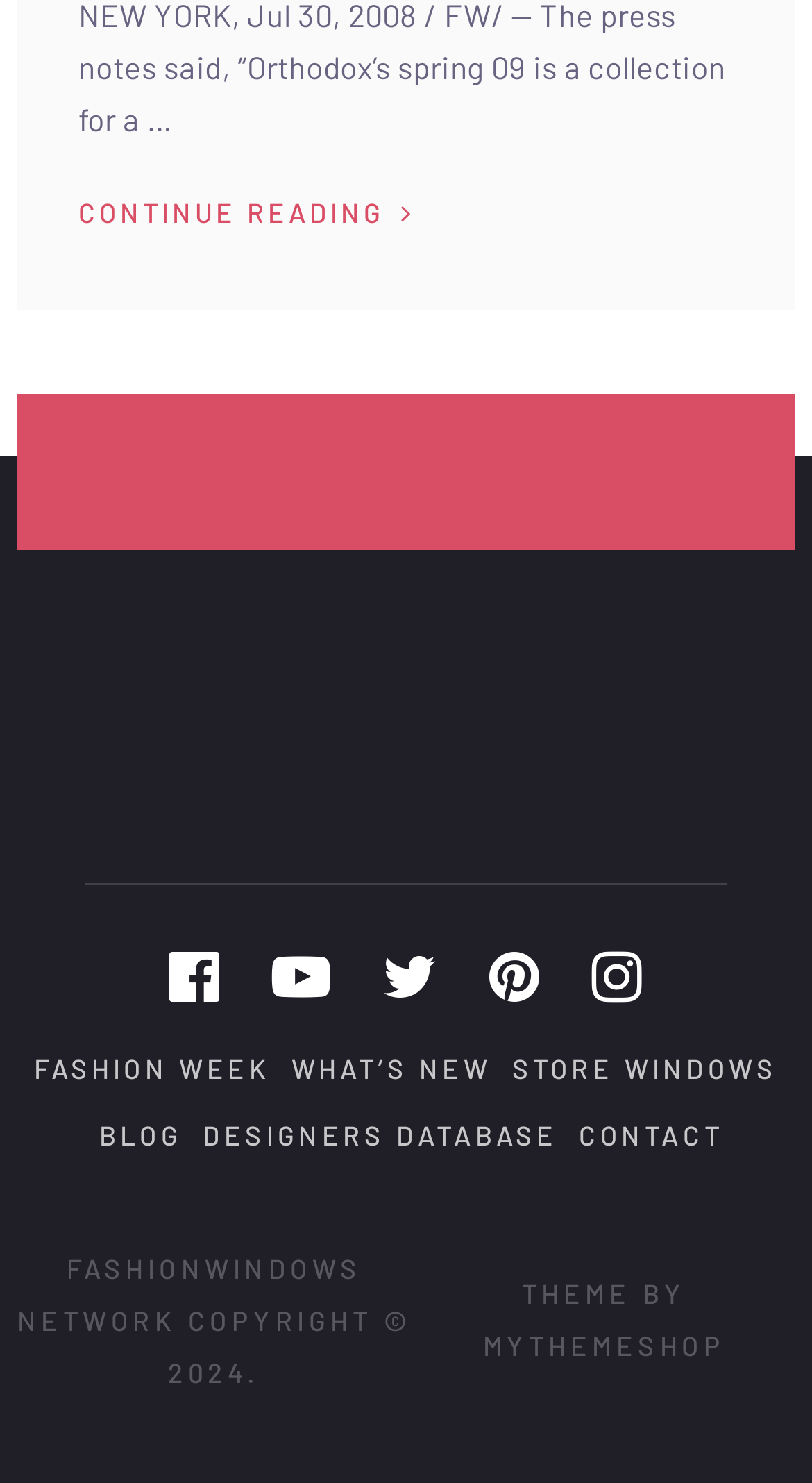Based on the image, please elaborate on the answer to the following question:
What is the theme of the website?

The website appears to be related to fashion, as there are links to 'FASHION WEEK', 'STORE WINDOWS', and 'DESIGNERS DATABASE', indicating that the website is focused on fashion-related content.